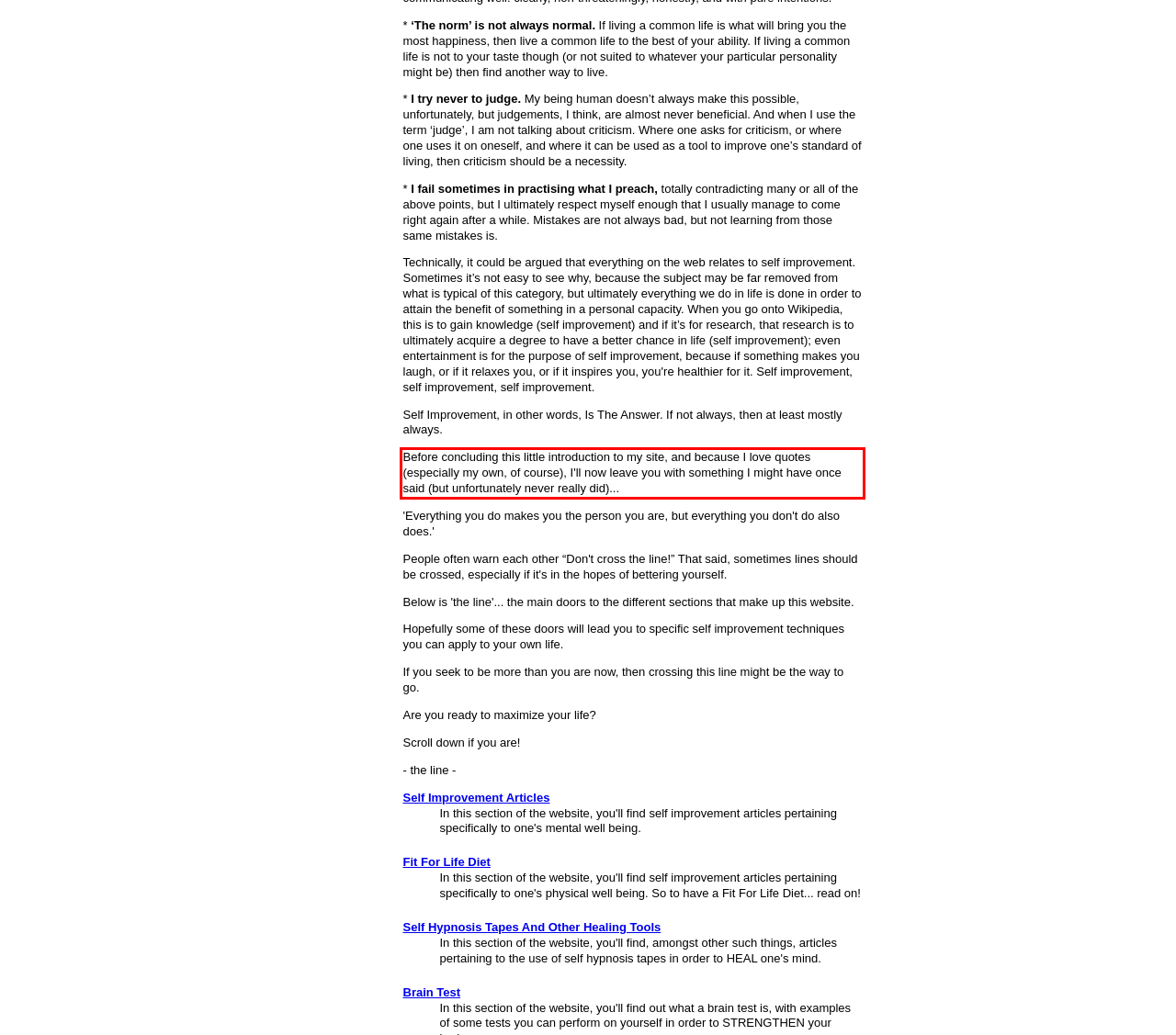With the provided screenshot of a webpage, locate the red bounding box and perform OCR to extract the text content inside it.

Before concluding this little introduction to my site, and because I love quotes (especially my own, of course), I'll now leave you with something I might have once said (but unfortunately never really did)...